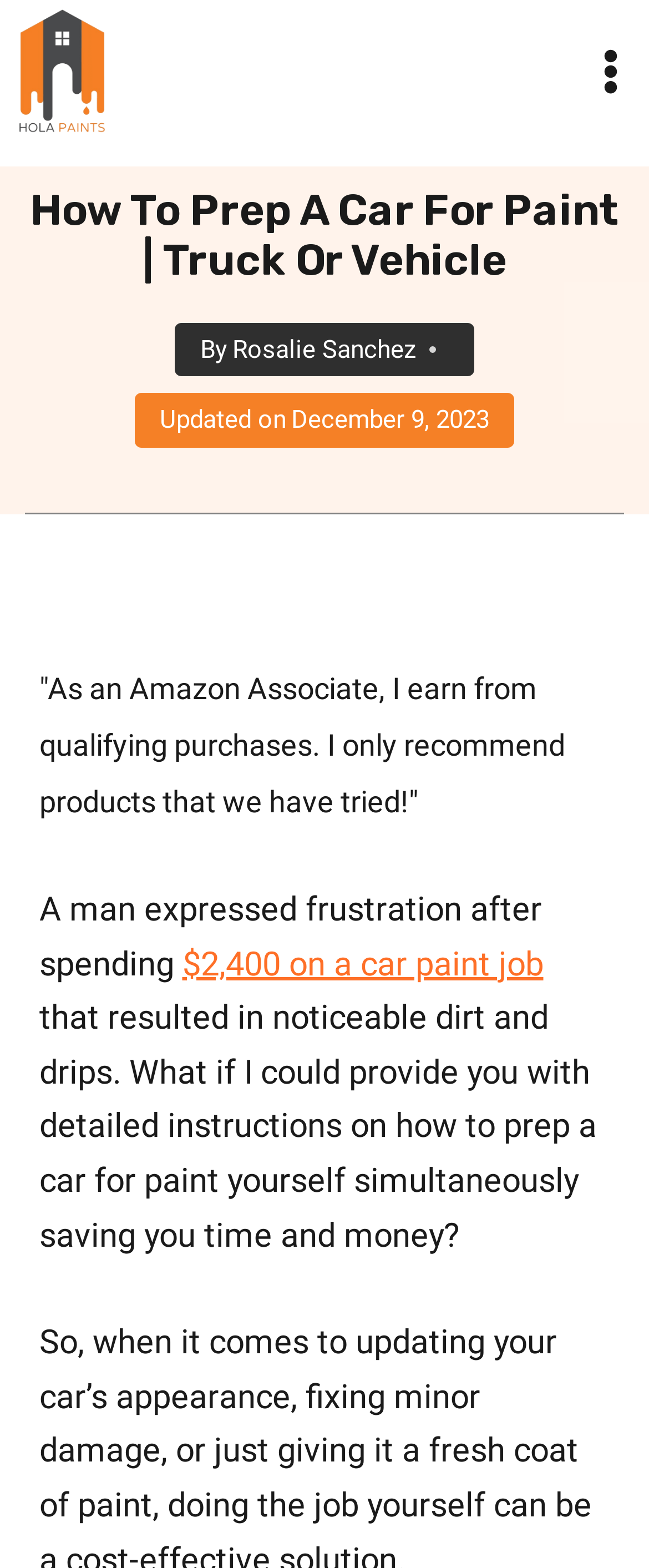Can you identify and provide the main heading of the webpage?

How To Prep A Car For Paint | Truck Or Vehicle